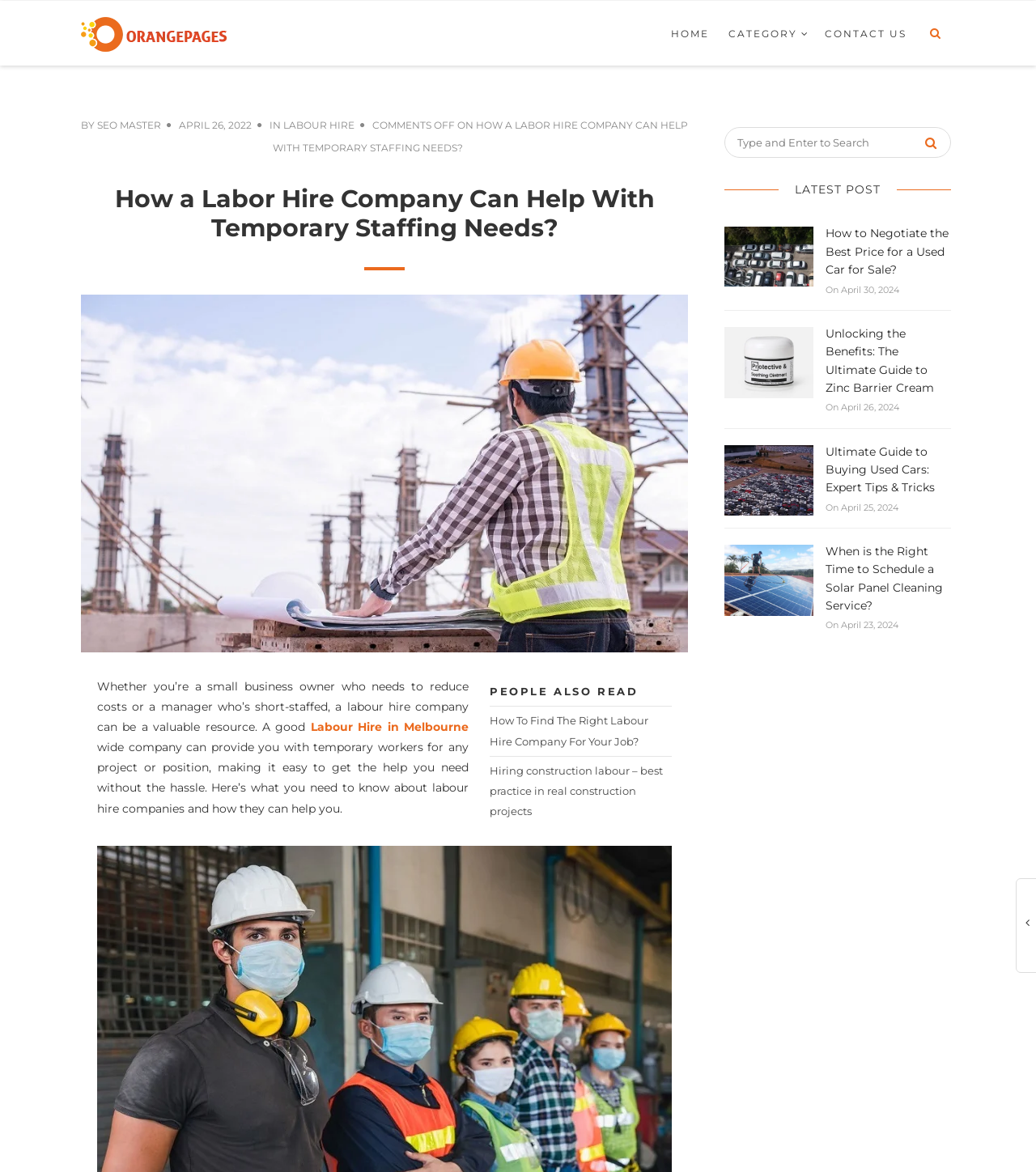What is the image below the heading 'How a Labor Hire Company Can Help With Temporary Staffing Needs?'?
Examine the image and give a concise answer in one word or a short phrase.

Labour Hire Melbourne